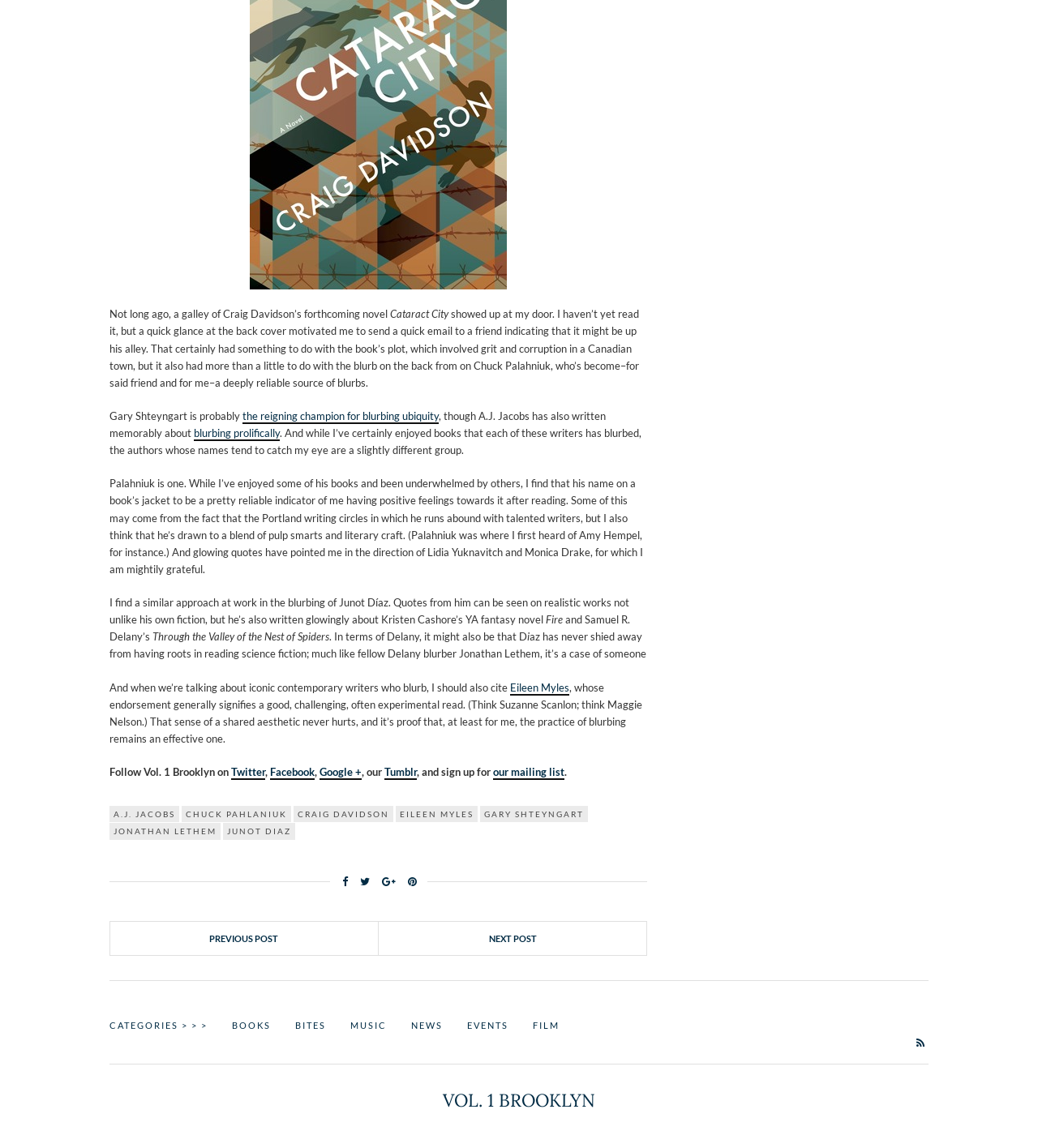Can you find the bounding box coordinates for the UI element given this description: "Facebook"? Provide the coordinates as four float numbers between 0 and 1: [left, top, right, bottom].

[0.26, 0.667, 0.303, 0.679]